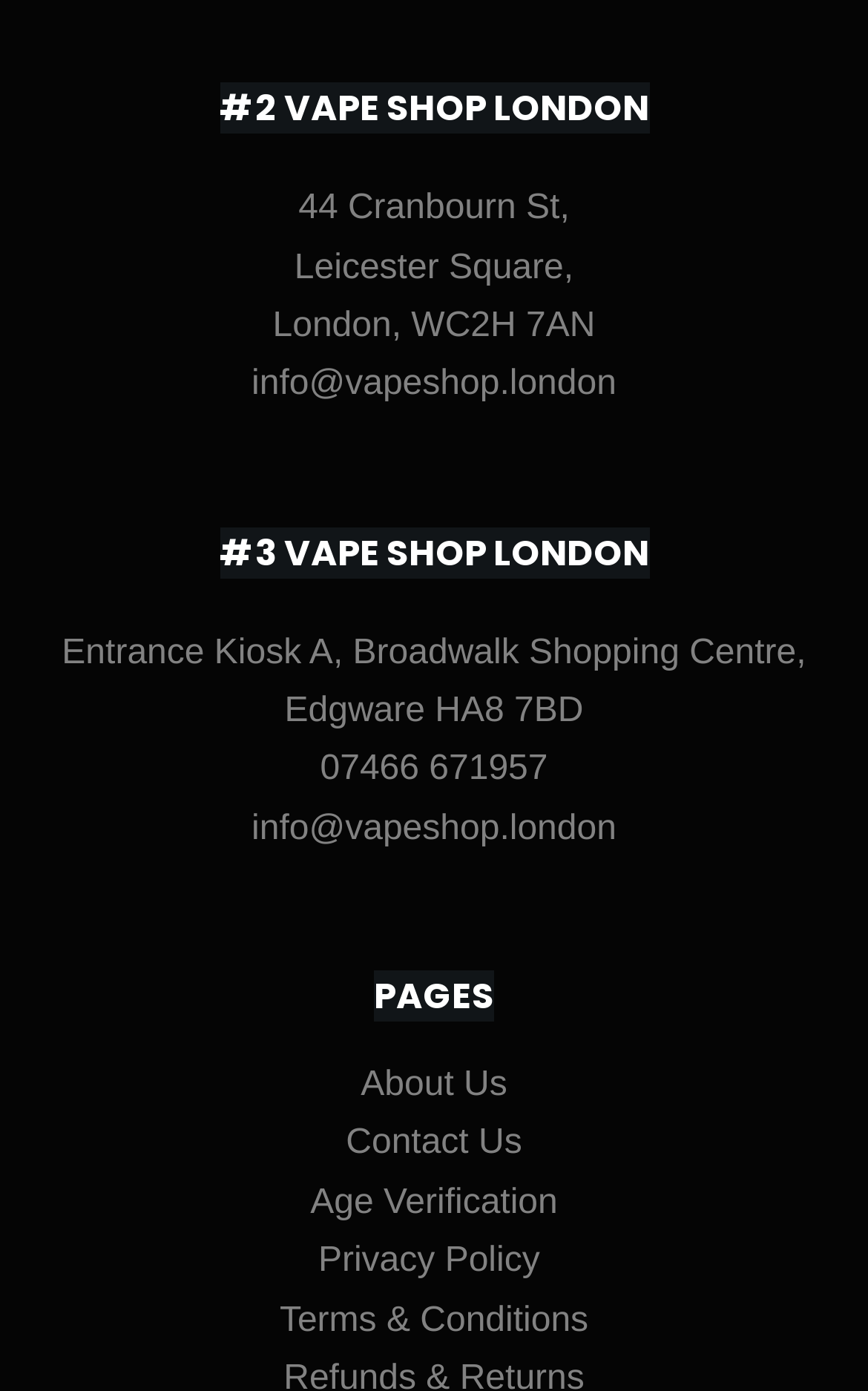What is the email address for contact?
Using the image as a reference, give a one-word or short phrase answer.

info@vapeshop.london